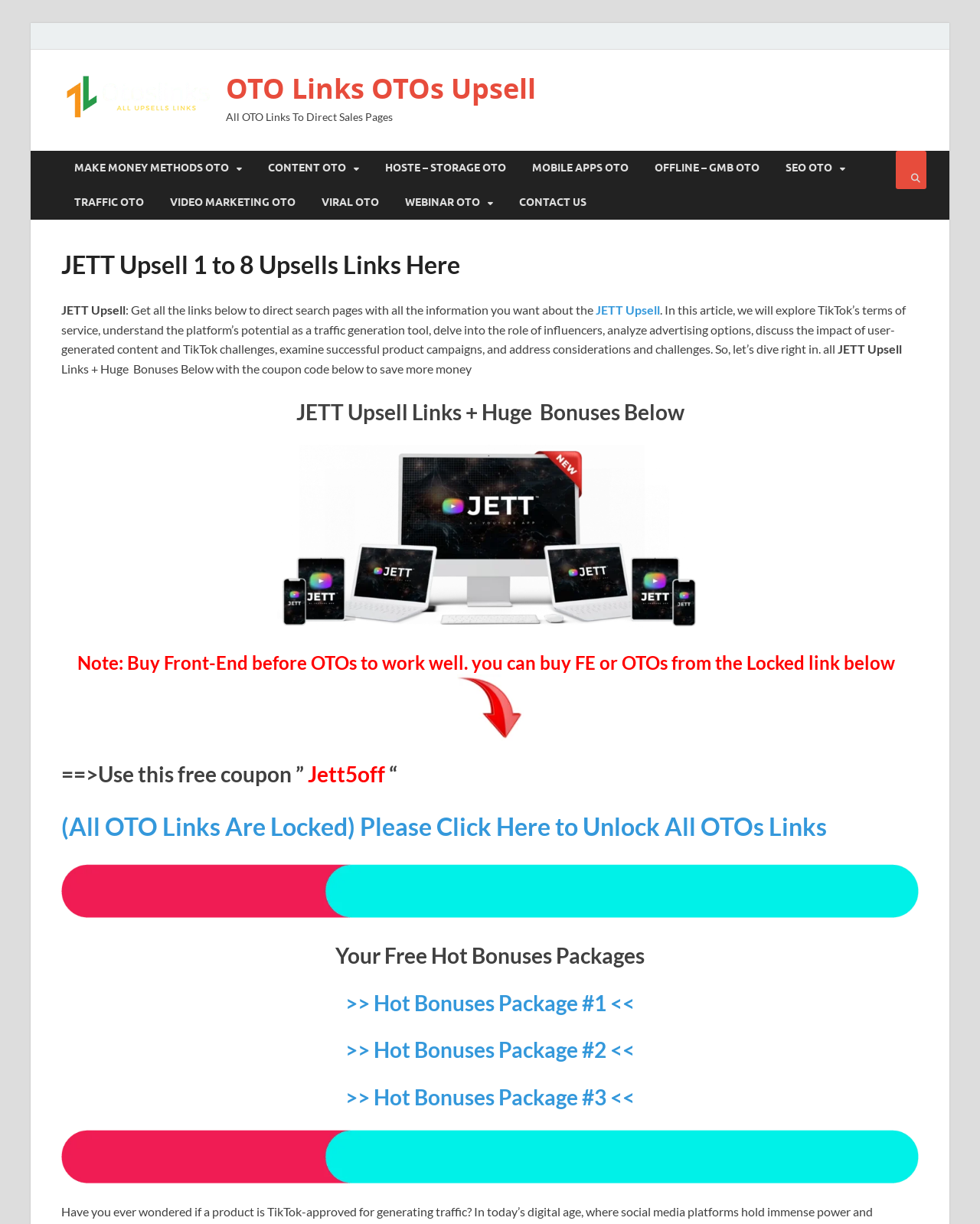Please find the main title text of this webpage.

JETT Upsell 1 to 8 Upsells Links Here